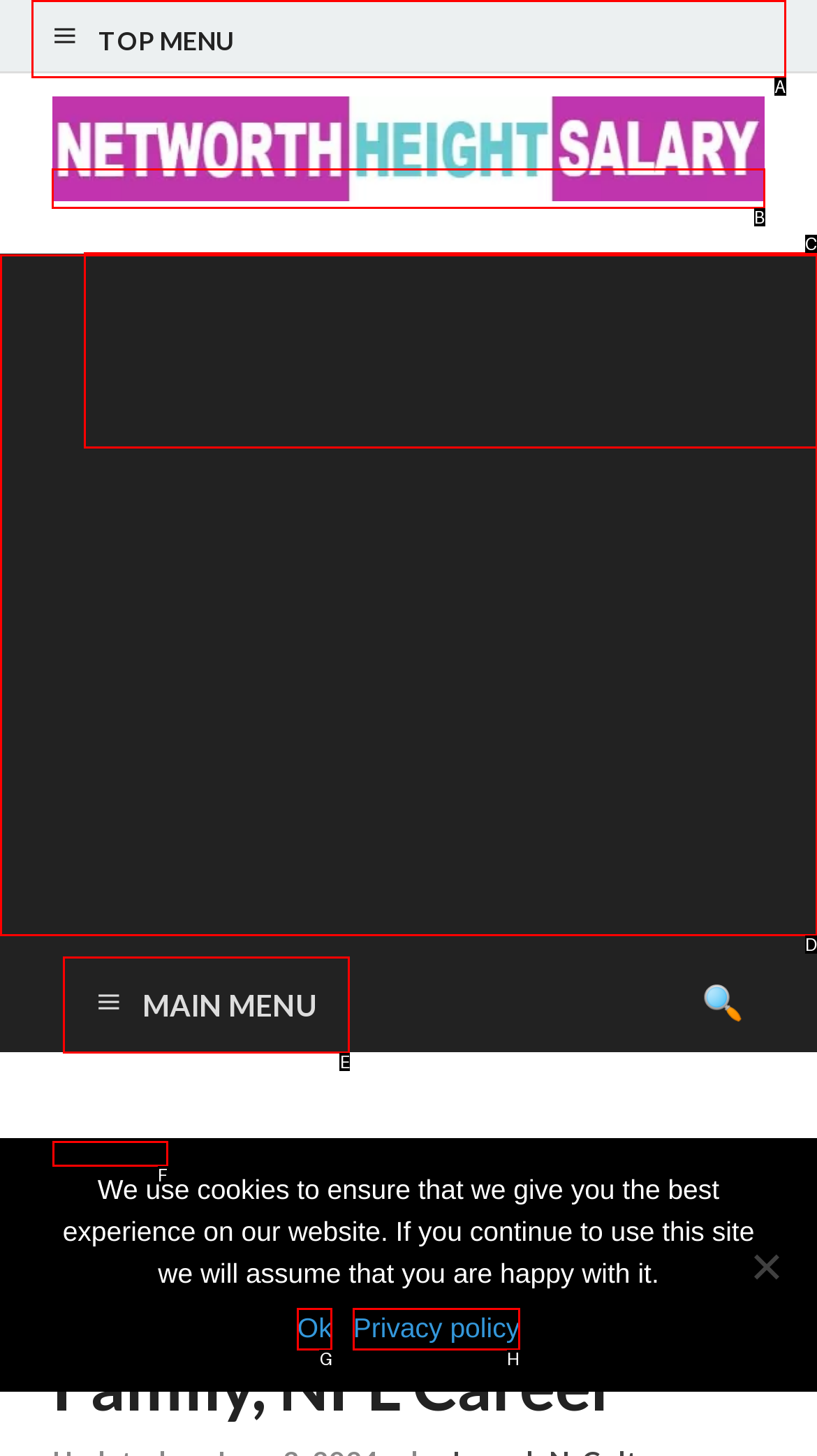Select the letter associated with the UI element you need to click to perform the following action: Visit the Networth Height Salary page
Reply with the correct letter from the options provided.

B